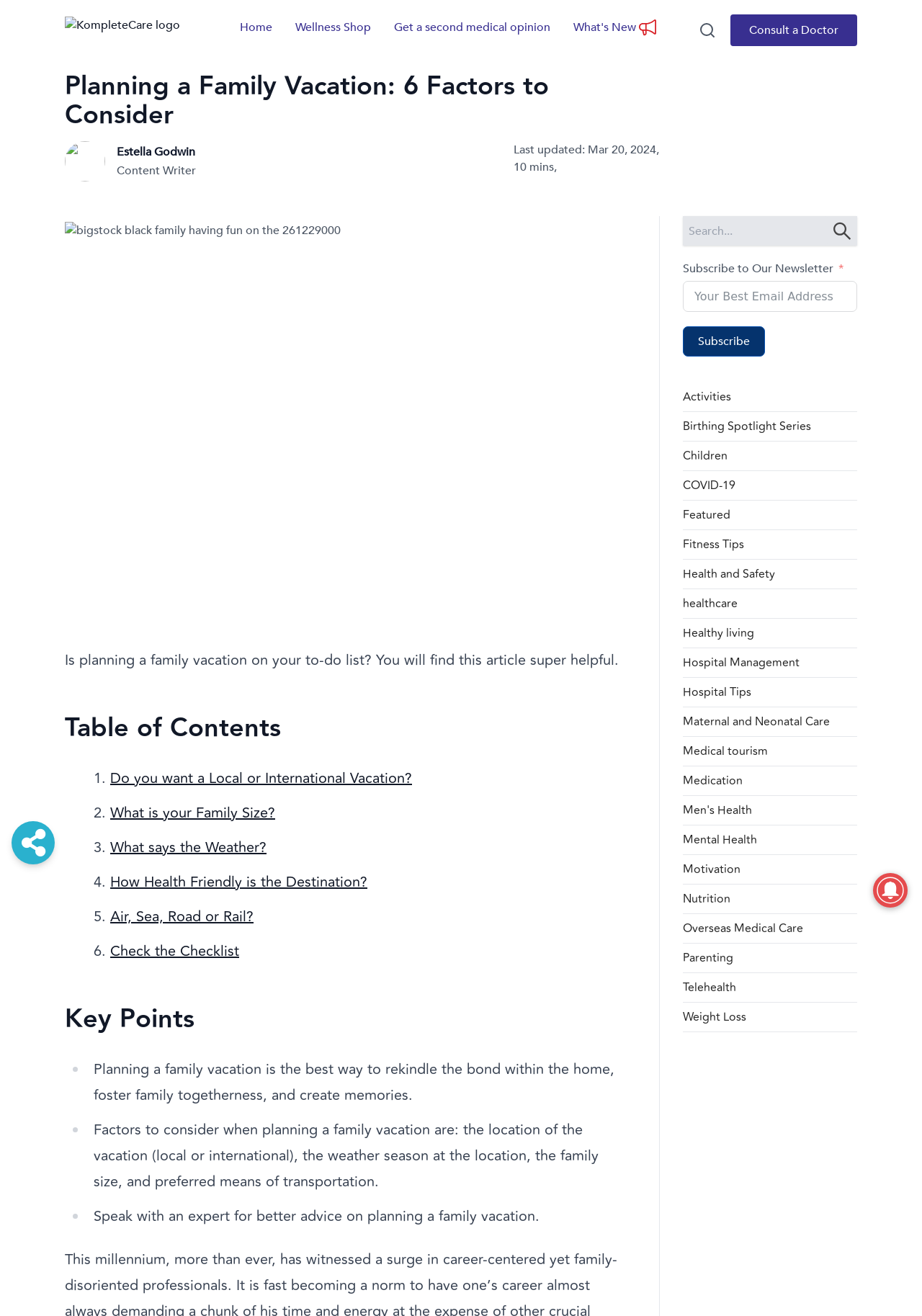How many links are in the sidebar?
Based on the visual information, provide a detailed and comprehensive answer.

I counted the number of link elements in the sidebar section, which starts from 'Activities' and ends at 'Weight Loss', and found that there are 20 links in total.